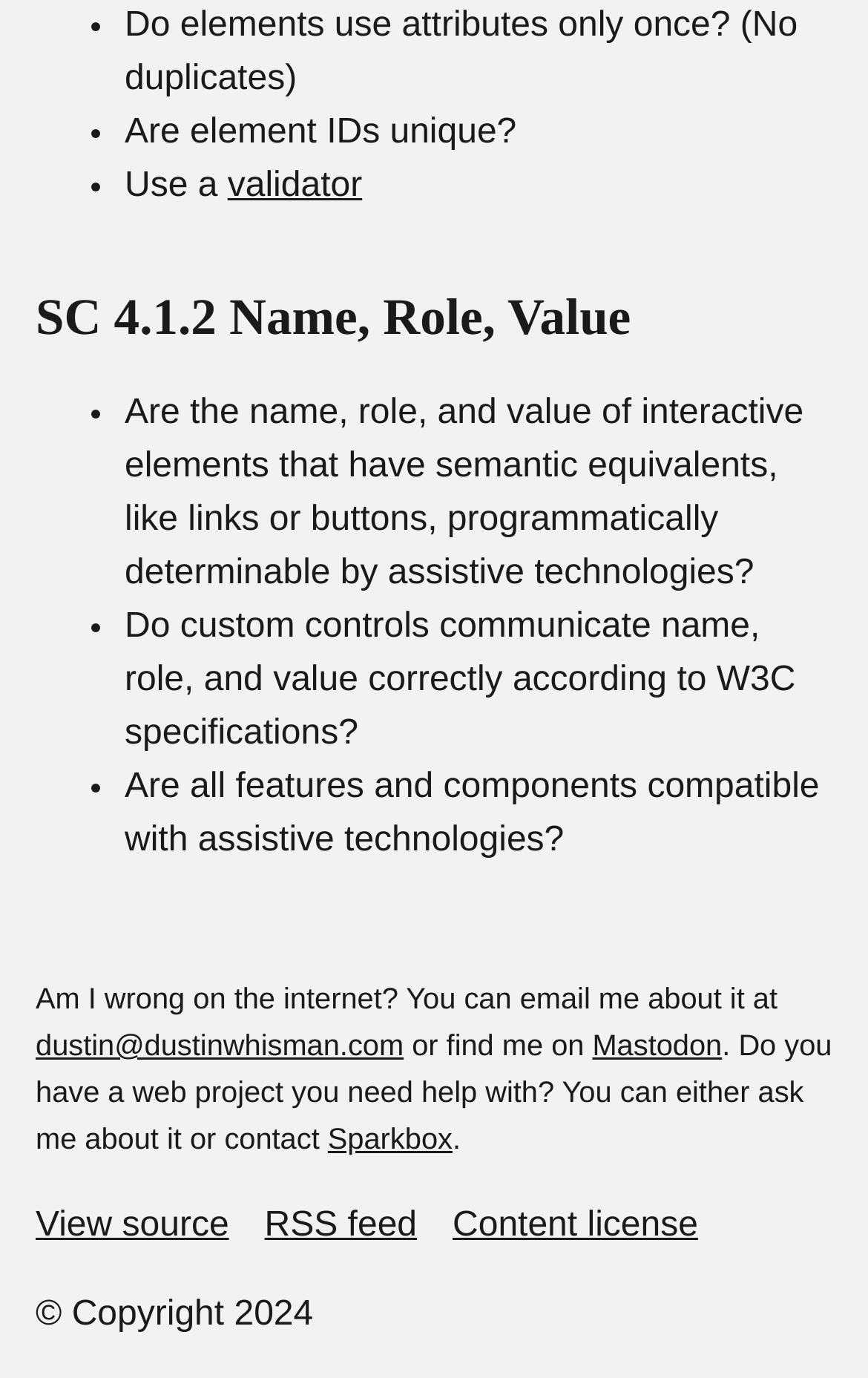Find the bounding box coordinates corresponding to the UI element with the description: "RSS feed". The coordinates should be formatted as [left, top, right, bottom], with values as floats between 0 and 1.

[0.305, 0.875, 0.48, 0.903]